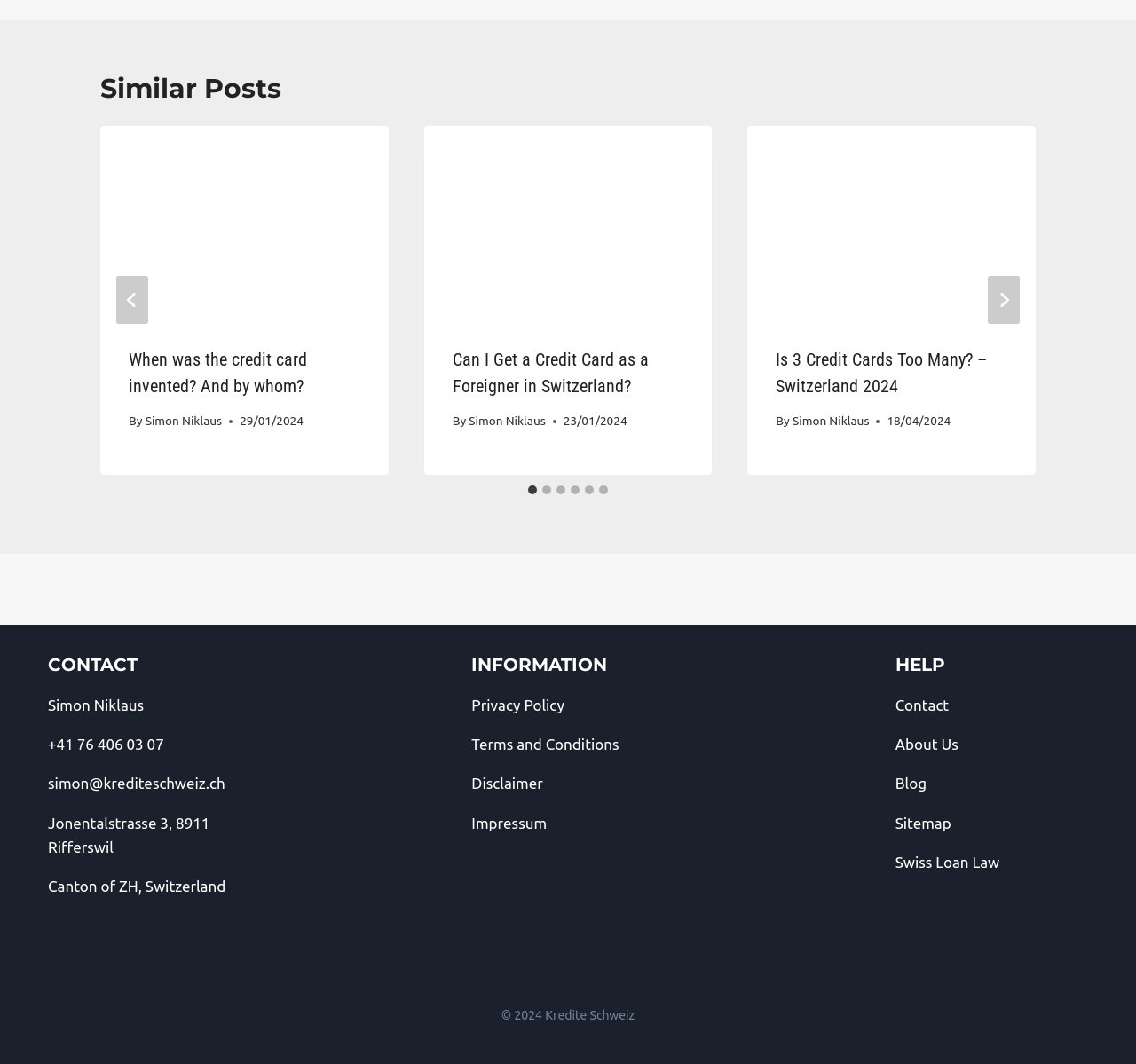Please provide a comprehensive answer to the question below using the information from the image: What is the title of the 'Similar Posts' section?

The title of the section is 'Similar Posts' which is indicated by the heading element with the text 'Similar Posts' at the top of the section.